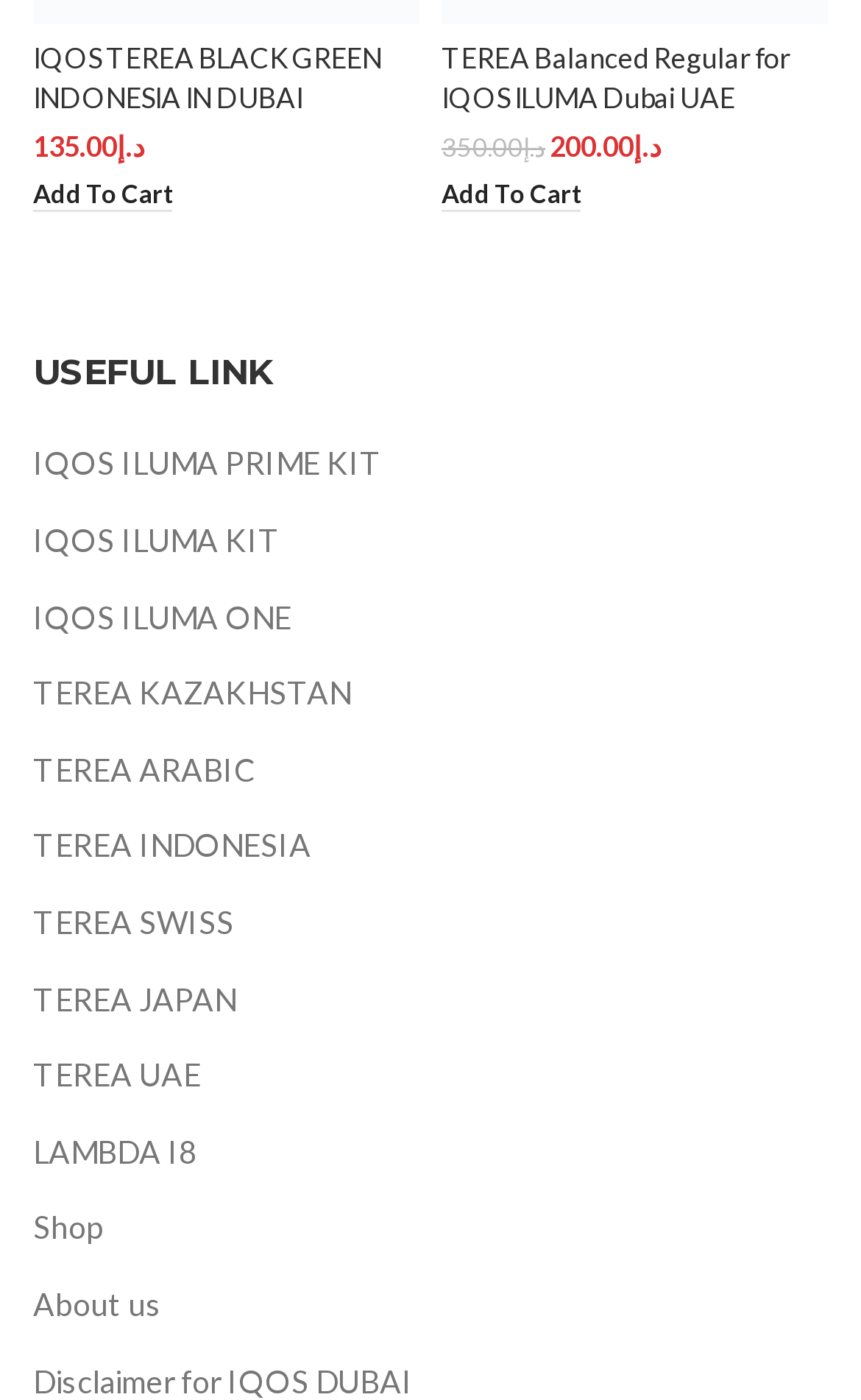Locate the bounding box coordinates of the clickable element to fulfill the following instruction: "Add IQOS TEREA BLACK GREEN INDONESIA IN DUBAI to cart". Provide the coordinates as four float numbers between 0 and 1 in the format [left, top, right, bottom].

[0.038, 0.128, 0.2, 0.151]